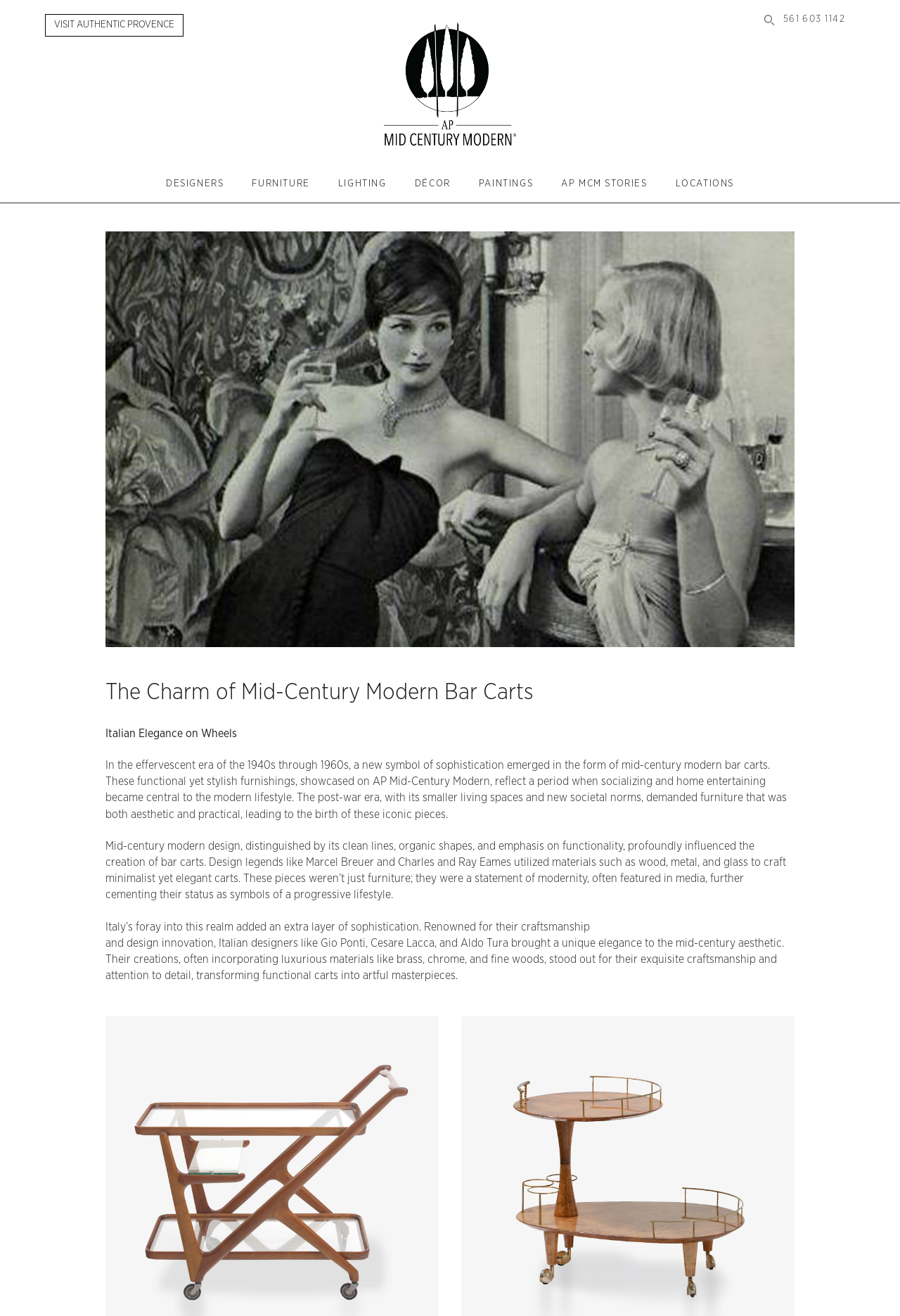Carefully examine the image and provide an in-depth answer to the question: What is the unique aspect of Italian designers' creations?

The text mentions that Italian designers like Gio Ponti, Cesare Lacca, and Aldo Tura brought a unique elegance to the mid-century aesthetic by incorporating luxurious materials like brass, chrome, and fine woods, and paying attention to detail, transforming functional carts into artful masterpieces.